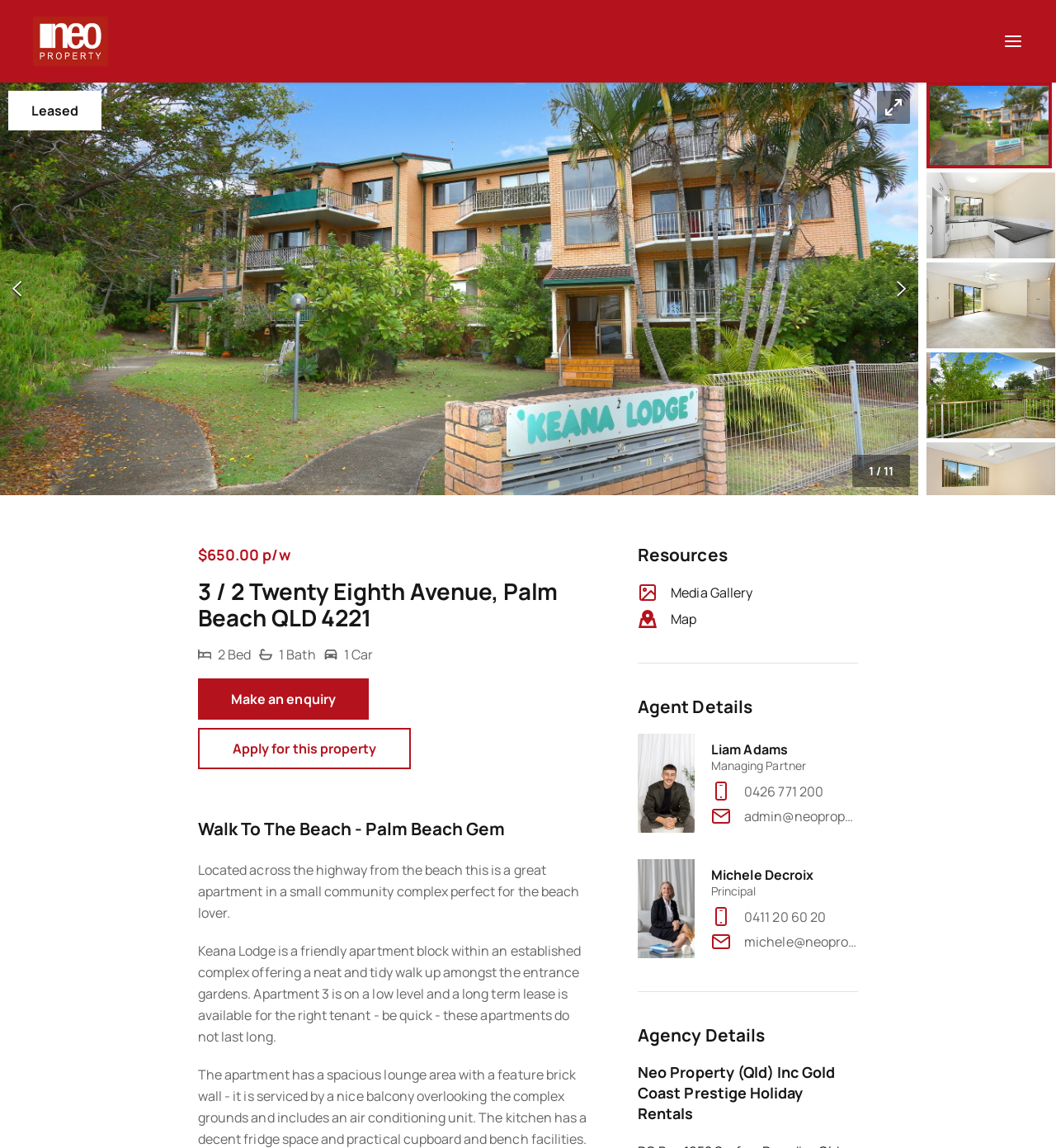What is the name of the apartment block?
Based on the image, give a one-word or short phrase answer.

Keana Lodge